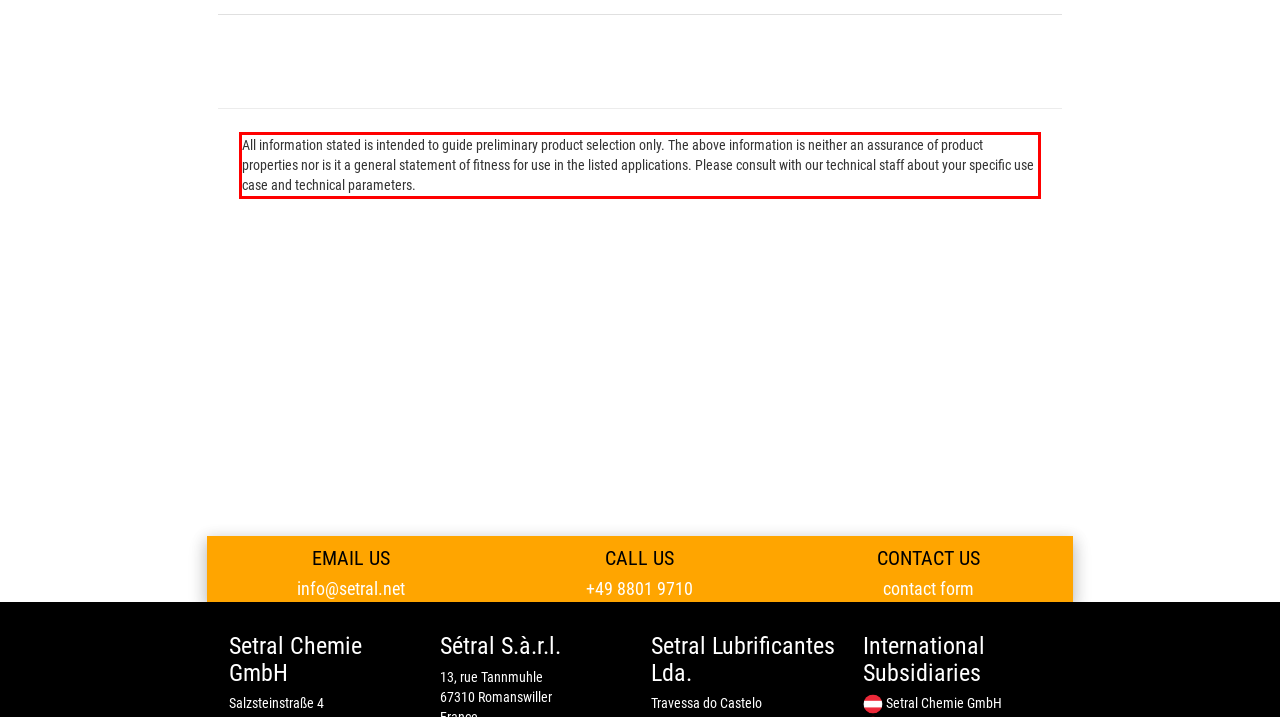With the given screenshot of a webpage, locate the red rectangle bounding box and extract the text content using OCR.

All information stated is intended to guide preliminary product selection only. The above information is neither an assurance of product properties nor is it a general statement of fitness for use in the listed applications. Please consult with our technical staff about your specific use case and technical parameters.